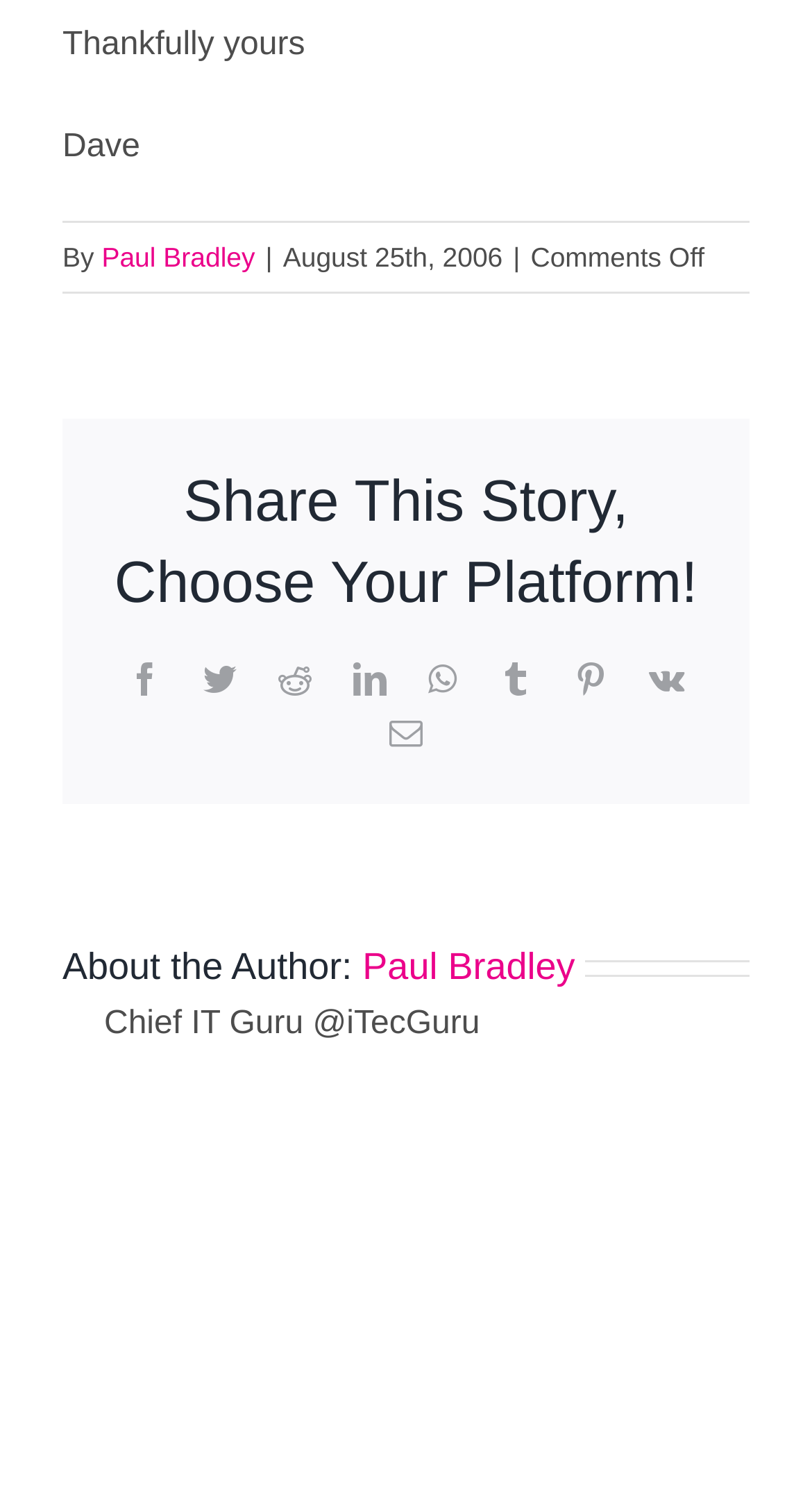Refer to the screenshot and answer the following question in detail:
Who is the author of the article?

The author of the article can be found by looking at the top section of the webpage, where it says 'Thankfully yours, Dave, By Paul Bradley'. This indicates that Paul Bradley is the author of the article.